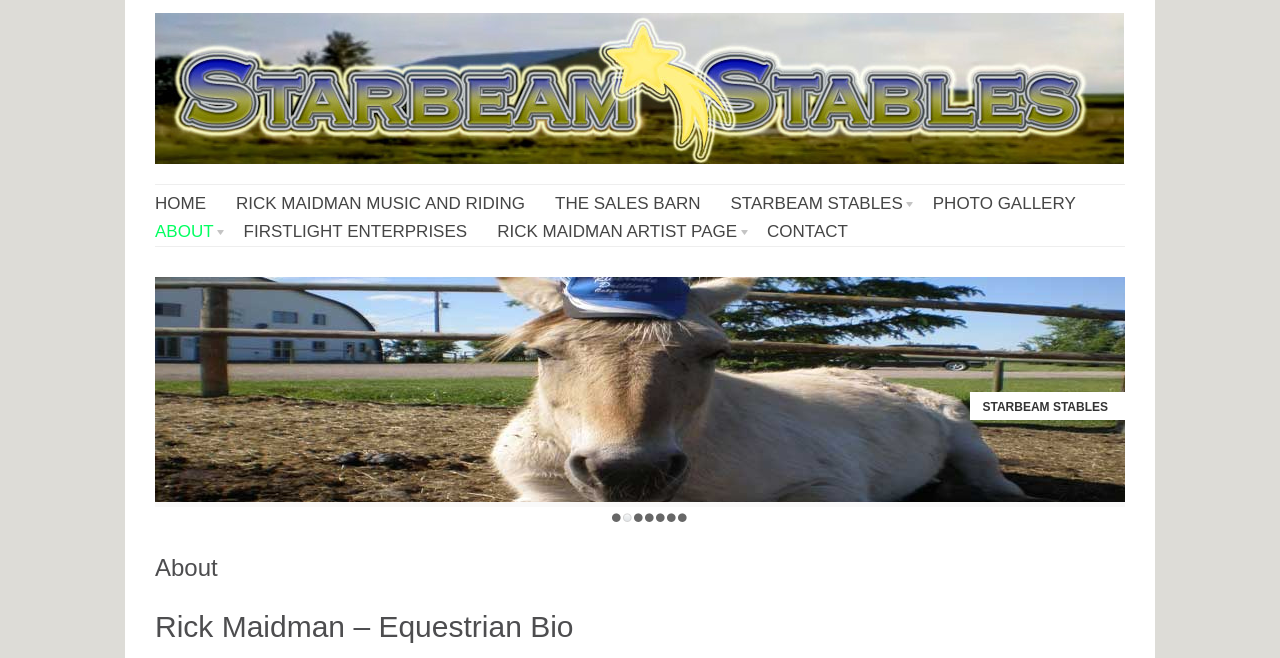Can you locate the main headline on this webpage and provide its text content?

Rick Maidman – Equestrian Bio